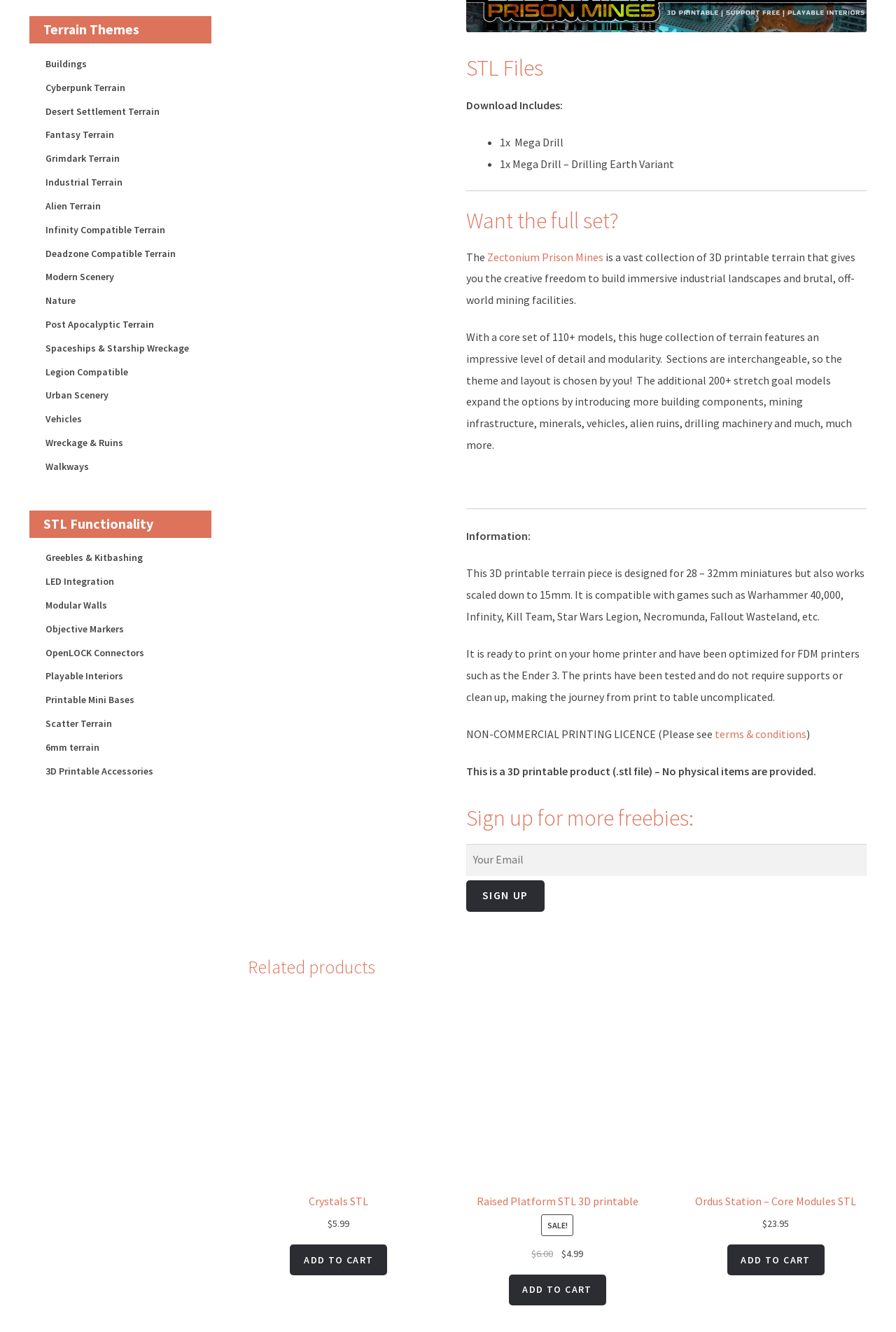Please identify the bounding box coordinates of the element's region that needs to be clicked to fulfill the following instruction: "Select a manual". The bounding box coordinates should consist of four float numbers between 0 and 1, i.e., [left, top, right, bottom].

None